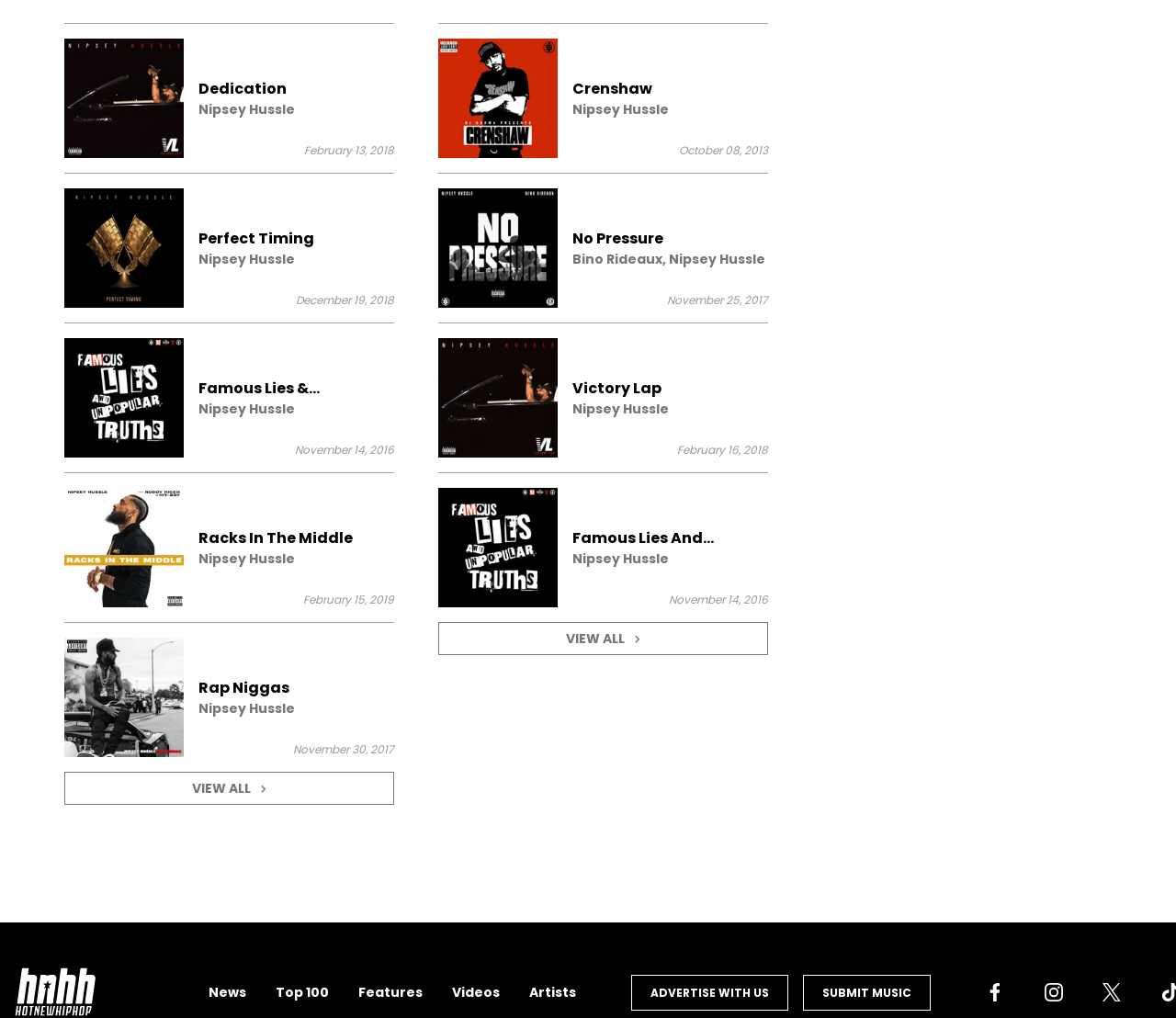Extract the bounding box coordinates for the UI element described by the text: "Victory LapNipsey HussleFebruary 16, 2018". The coordinates should be in the form of [left, top, right, bottom] with values between 0 and 1.

[0.373, 0.332, 0.653, 0.449]